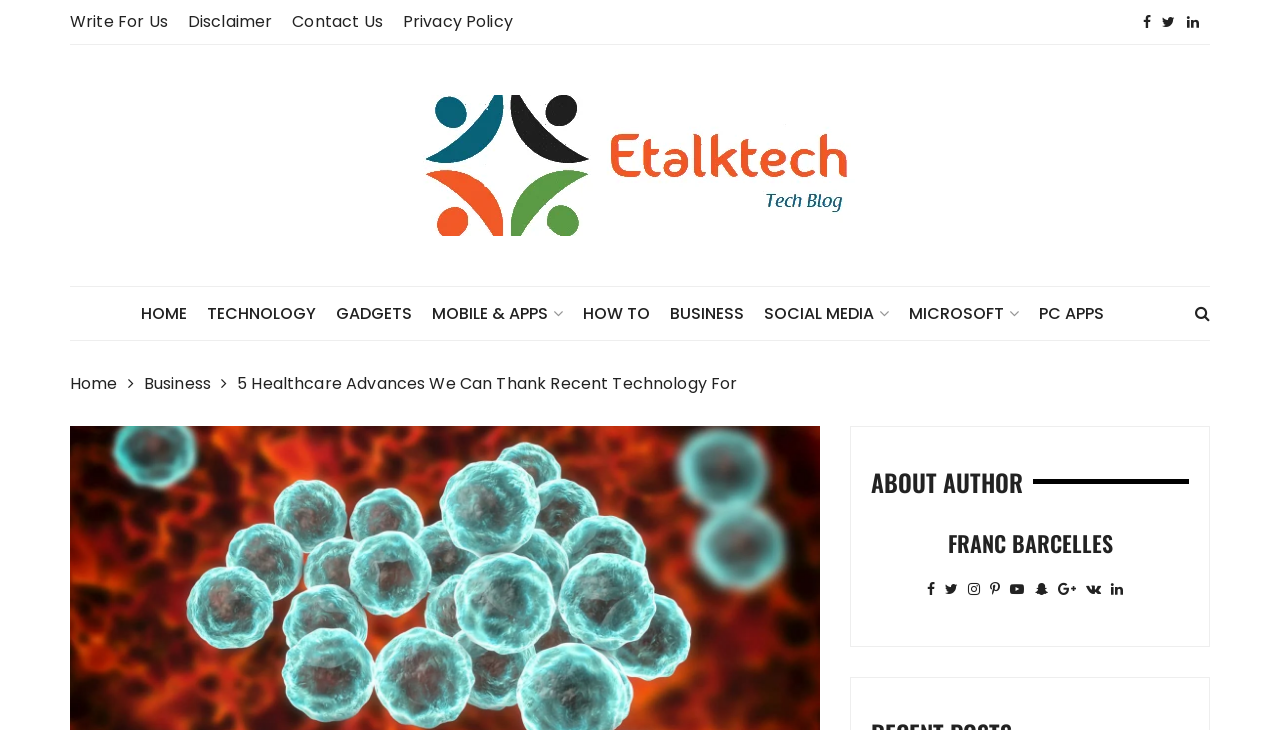Please determine the bounding box coordinates of the clickable area required to carry out the following instruction: "view technology news". The coordinates must be four float numbers between 0 and 1, represented as [left, top, right, bottom].

[0.162, 0.394, 0.262, 0.466]